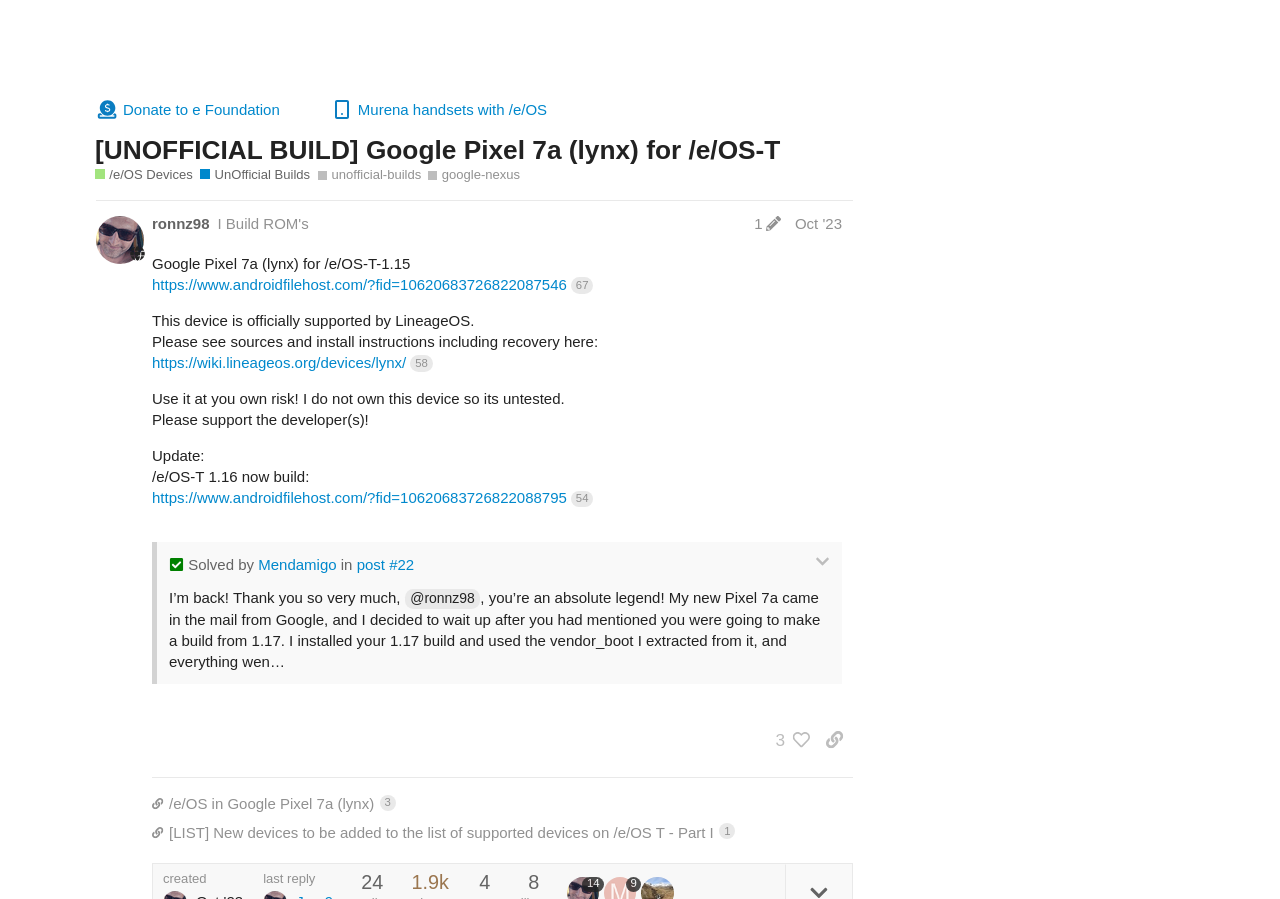Identify and provide the bounding box for the element described by: "/e/OS Devices".

[0.111, 0.041, 0.188, 0.058]